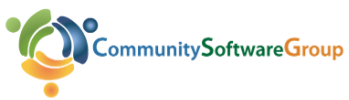Look at the image and write a detailed answer to the question: 
What is the organization's focus?

The logo of the Community Software Group visually represents the organization's focus on community-driven software solutions, which is reflected in its mission to enhance client services and improve efficiency in community management.